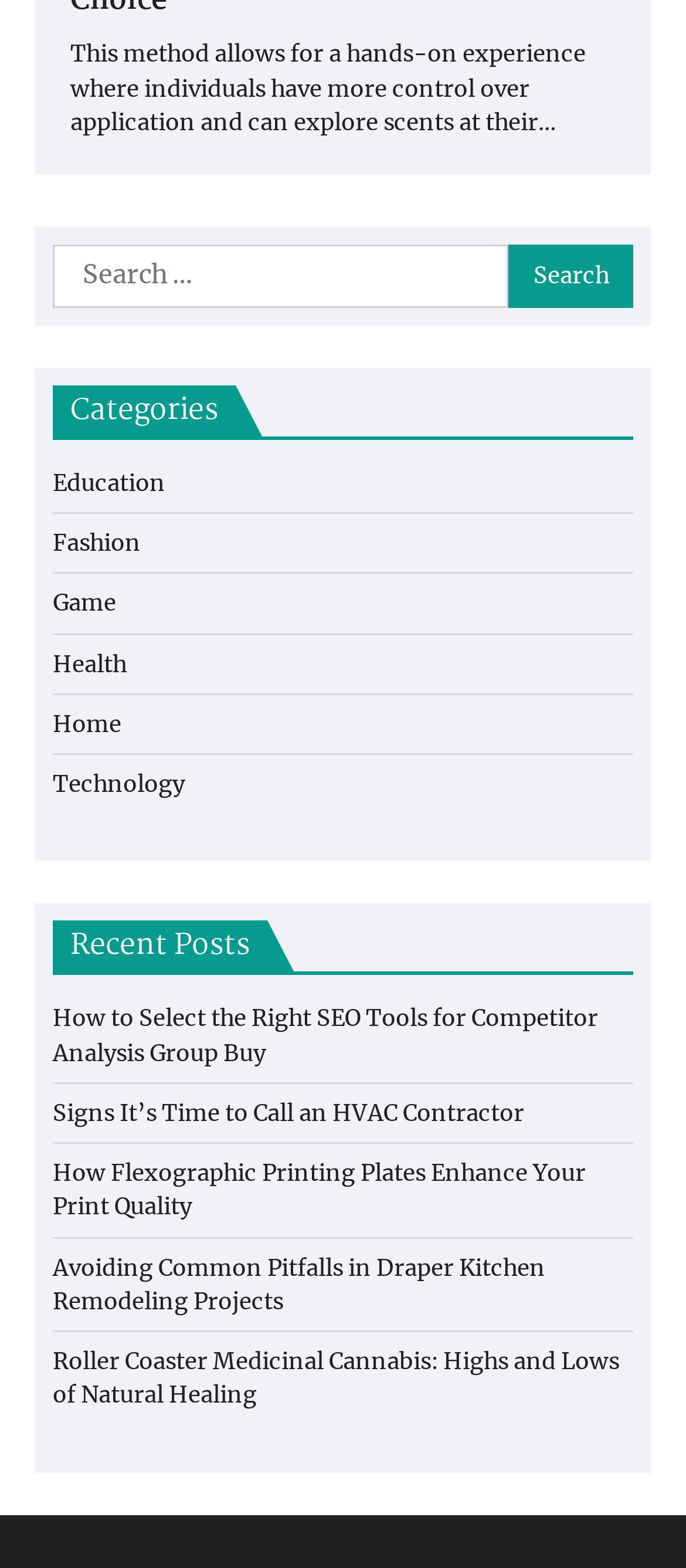What categories are available on this webpage?
Respond with a short answer, either a single word or a phrase, based on the image.

Education, Fashion, etc.